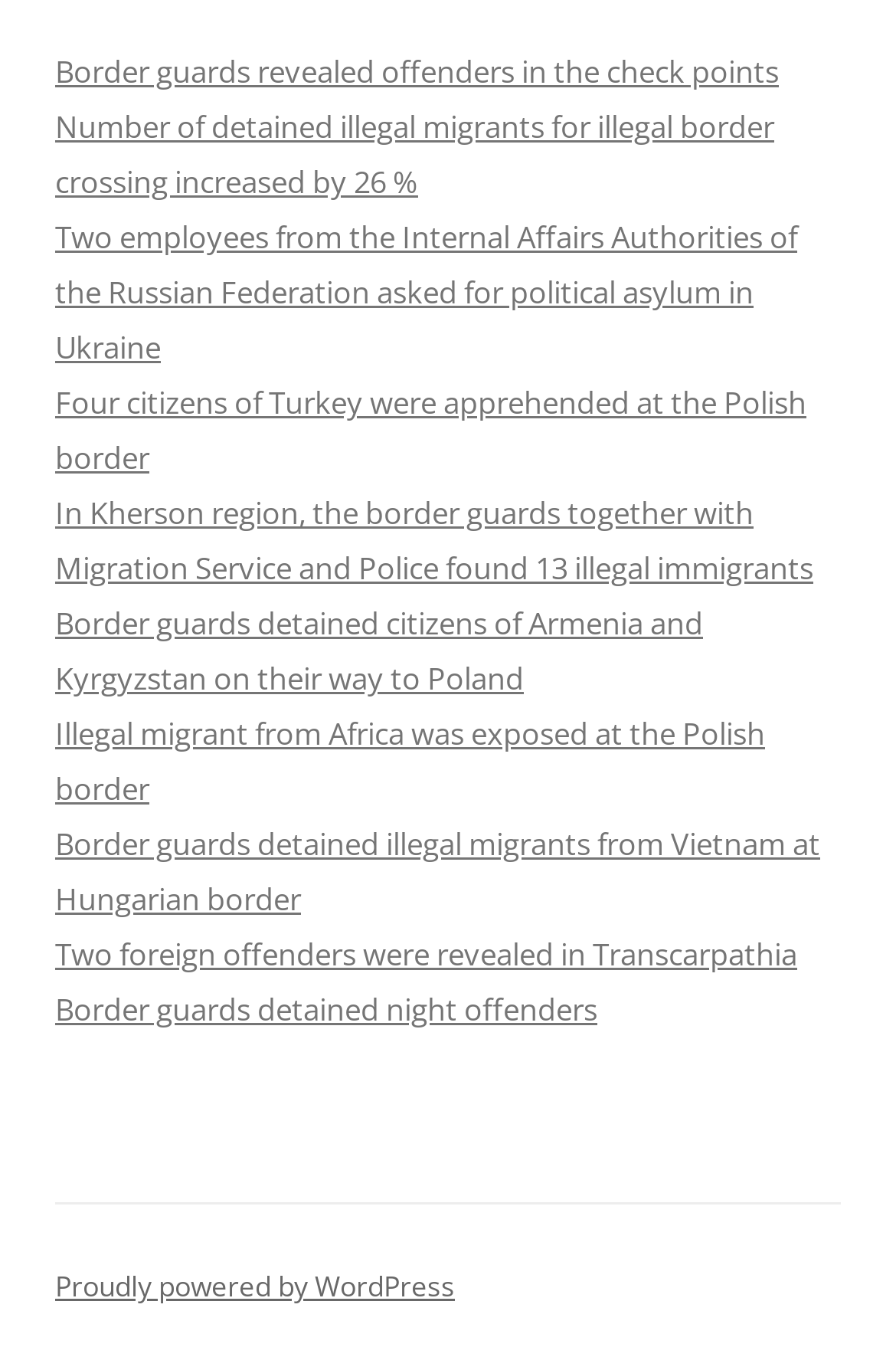Provide a one-word or short-phrase response to the question:
What is the nationality of the migrants detained at the Hungarian border?

Vietnamese